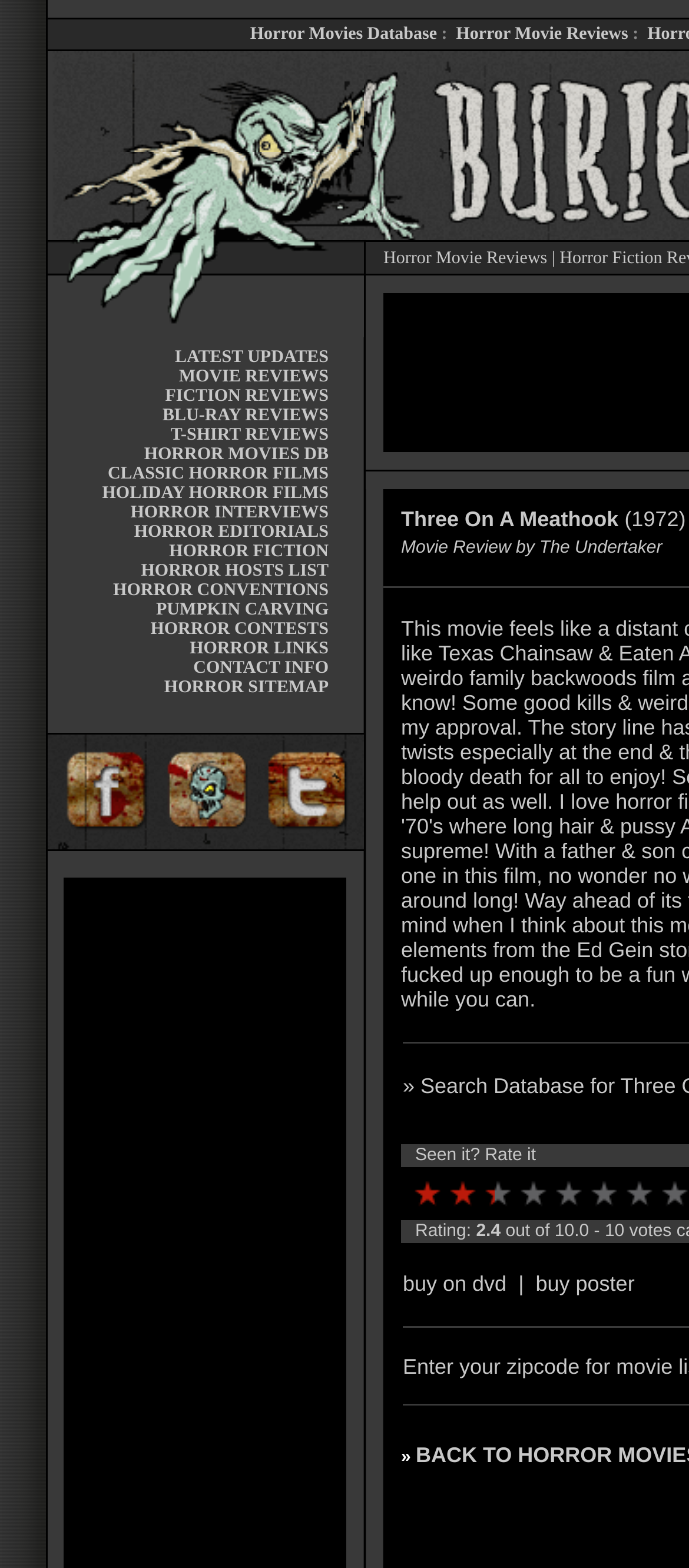Pinpoint the bounding box coordinates of the clickable element needed to complete the instruction: "Follow Buried.com on Facebook". The coordinates should be provided as four float numbers between 0 and 1: [left, top, right, bottom].

[0.069, 0.533, 0.223, 0.545]